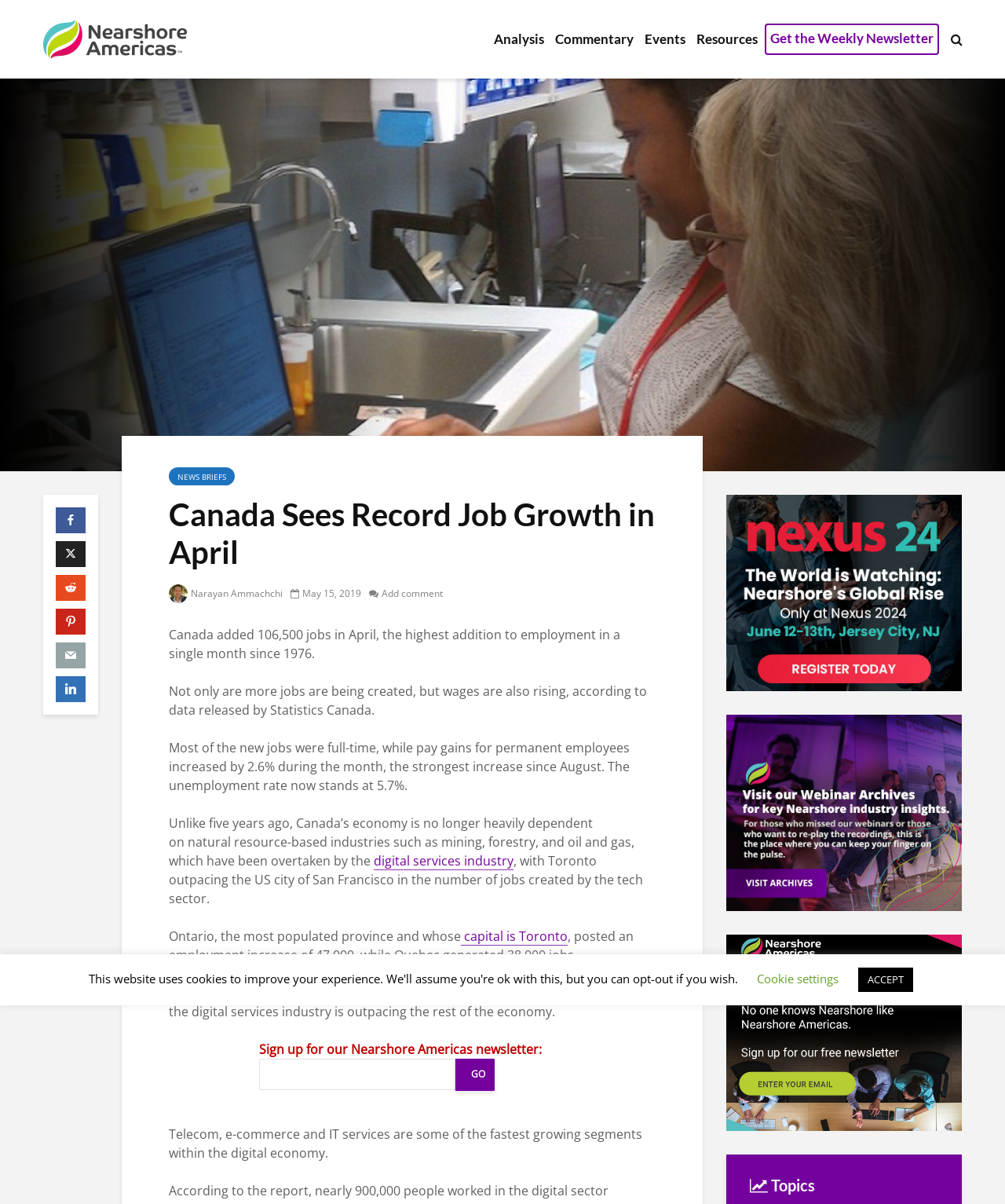What is the unemployment rate in Canada?
Answer the question with as much detail as possible.

The answer can be found in the paragraph that starts with 'Most of the new jobs were full-time, while pay gains for permanent employees increased by 2.6% during the month, the strongest increase since August. The unemployment rate now stands at 5.7%.'